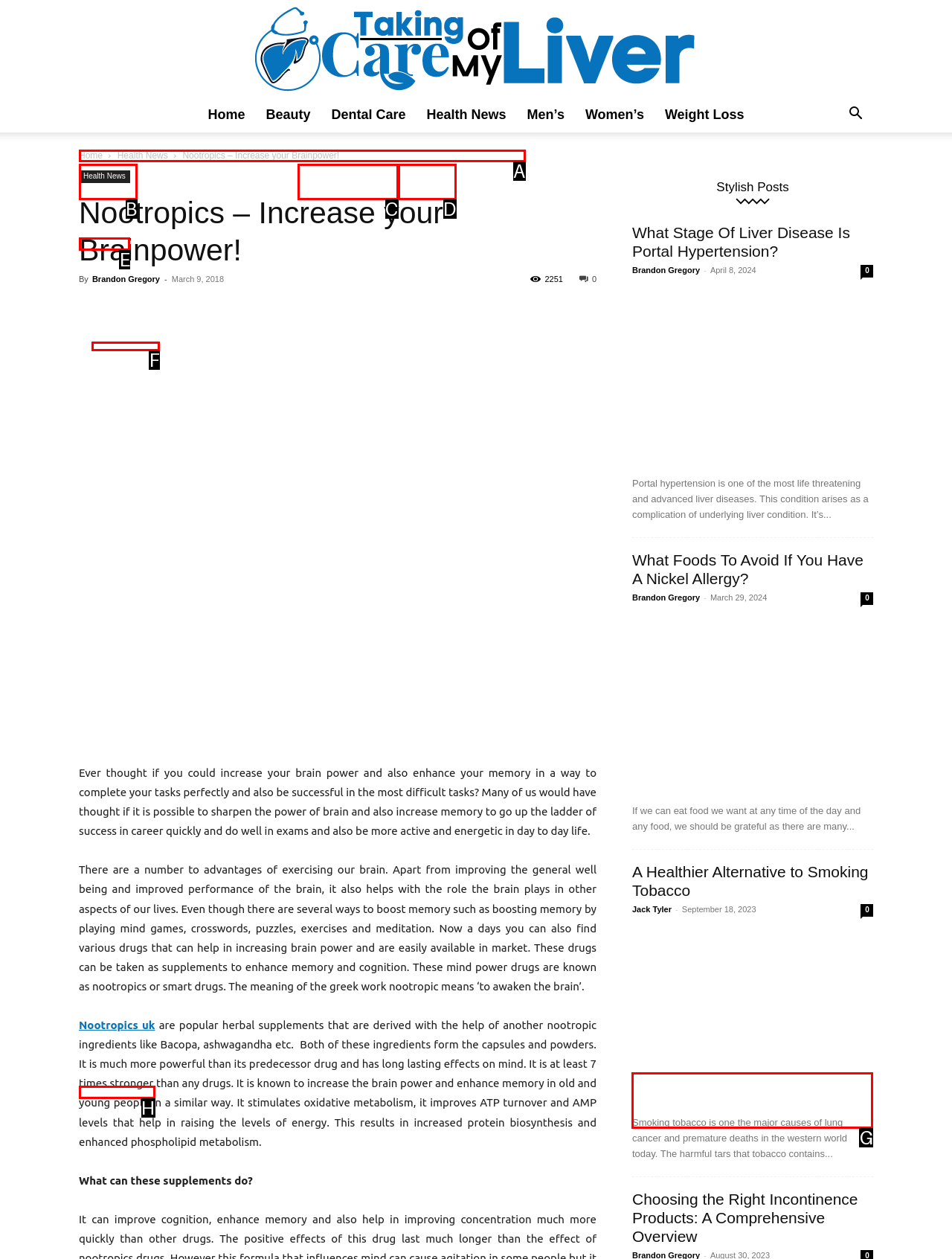Identify the correct lettered option to click in order to perform this task: Read the post about 'Choosing the Right Incontinence Products'. Respond with the letter.

G